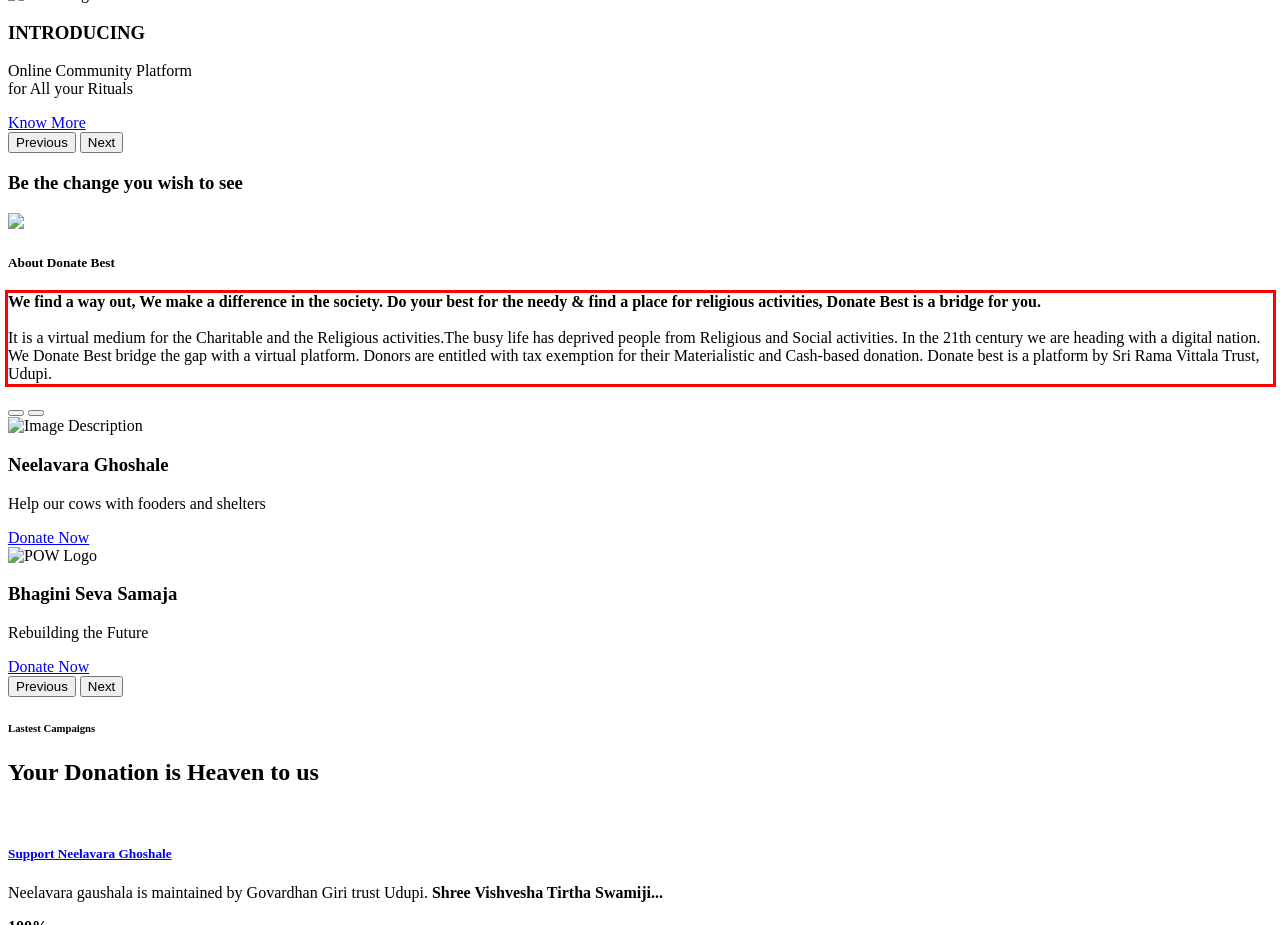Given the screenshot of the webpage, identify the red bounding box, and recognize the text content inside that red bounding box.

We find a way out, We make a difference in the society. Do your best for the needy & find a place for religious activities, Donate Best is a bridge for you. It is a virtual medium for the Charitable and the Religious activities.The busy life has deprived people from Religious and Social activities. In the 21th century we are heading with a digital nation. We Donate Best bridge the gap with a virtual platform. Donors are entitled with tax exemption for their Materialistic and Cash-based donation. Donate best is a platform by Sri Rama Vittala Trust, Udupi.